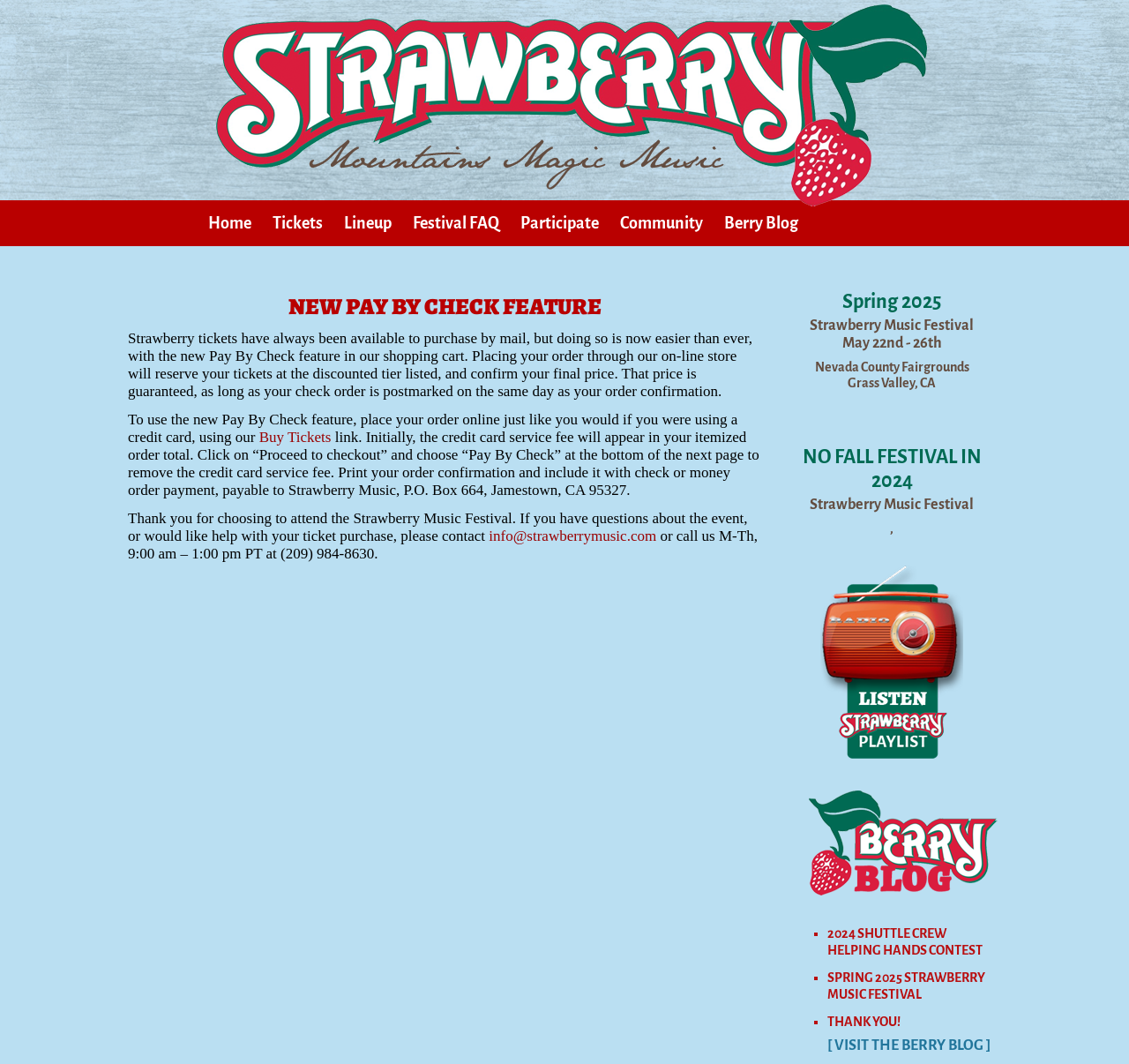Identify the bounding box of the UI element that matches this description: "SPRING 2025 STRAWBERRY MUSIC FESTIVAL".

[0.732, 0.912, 0.872, 0.941]